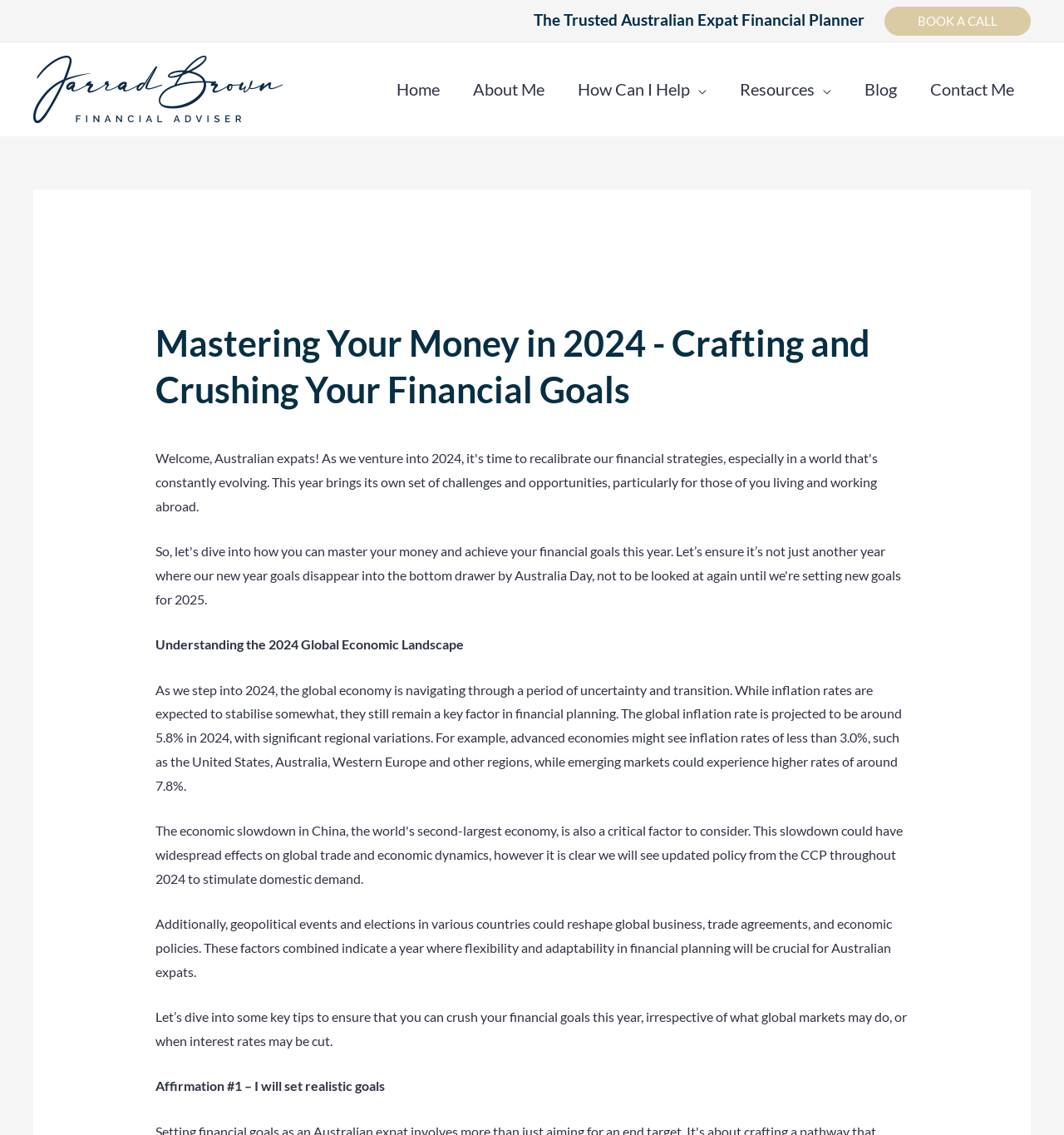Using the provided element description: "Blog", identify the bounding box coordinates. The coordinates should be four floats between 0 and 1 in the order [left, top, right, bottom].

[0.797, 0.052, 0.859, 0.104]